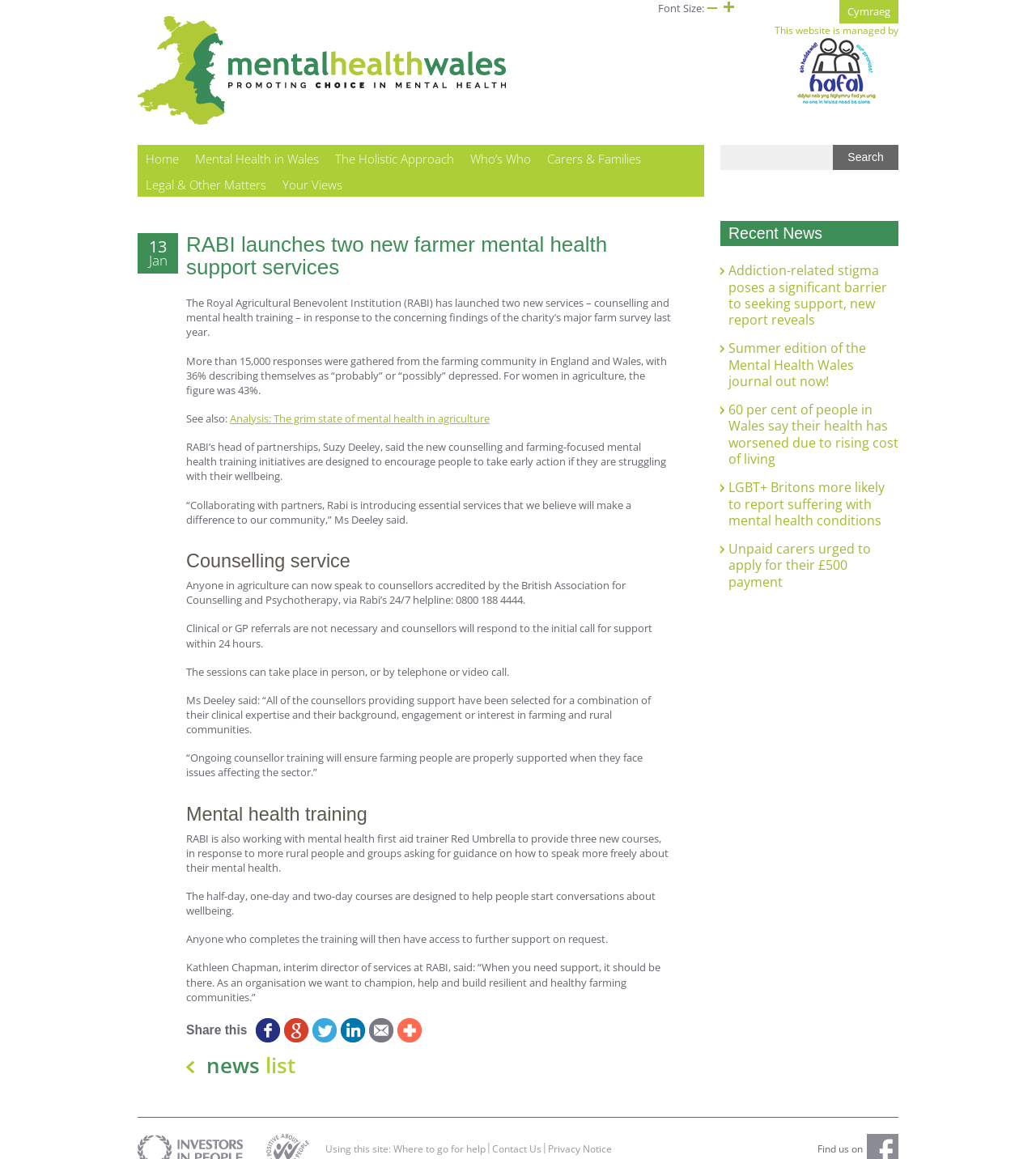What is the name of the organization launching two new services?
Use the information from the image to give a detailed answer to the question.

The webpage is about RABI launching two new services, which is mentioned in the first paragraph of the article. RABI stands for Royal Agricultural Benevolent Institution.